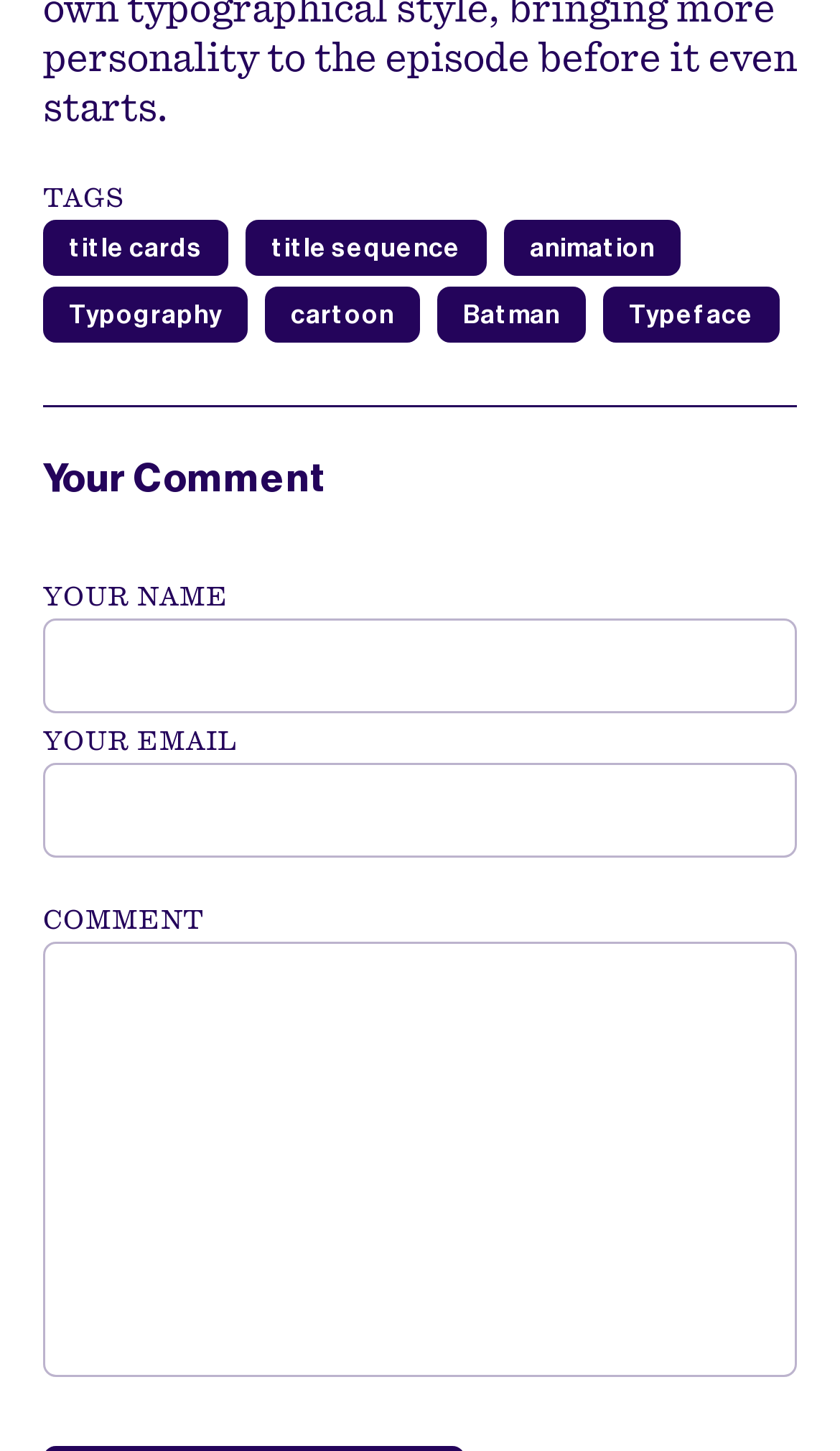Find and specify the bounding box coordinates that correspond to the clickable region for the instruction: "type a comment".

[0.054, 0.65, 0.946, 0.947]